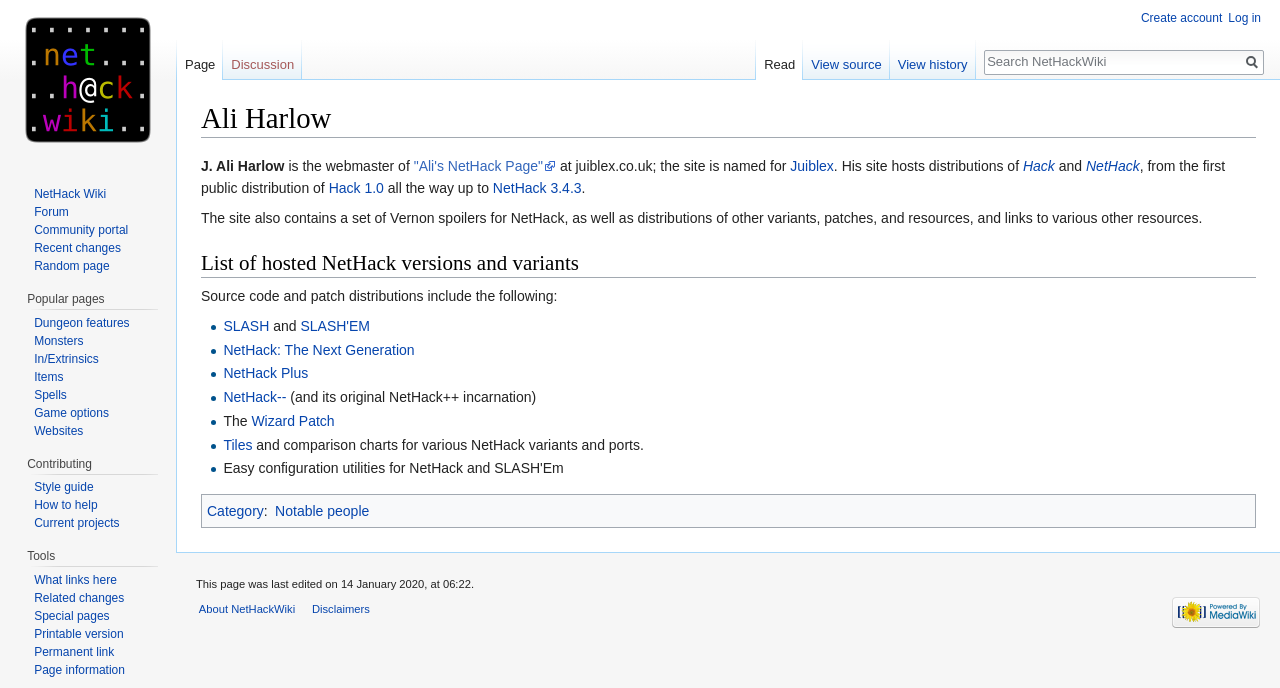Bounding box coordinates must be specified in the format (top-left x, top-left y, bottom-right x, bottom-right y). All values should be floating point numbers between 0 and 1. What are the bounding box coordinates of the UI element described as: title="Visit the main page"

[0.006, 0.0, 0.131, 0.233]